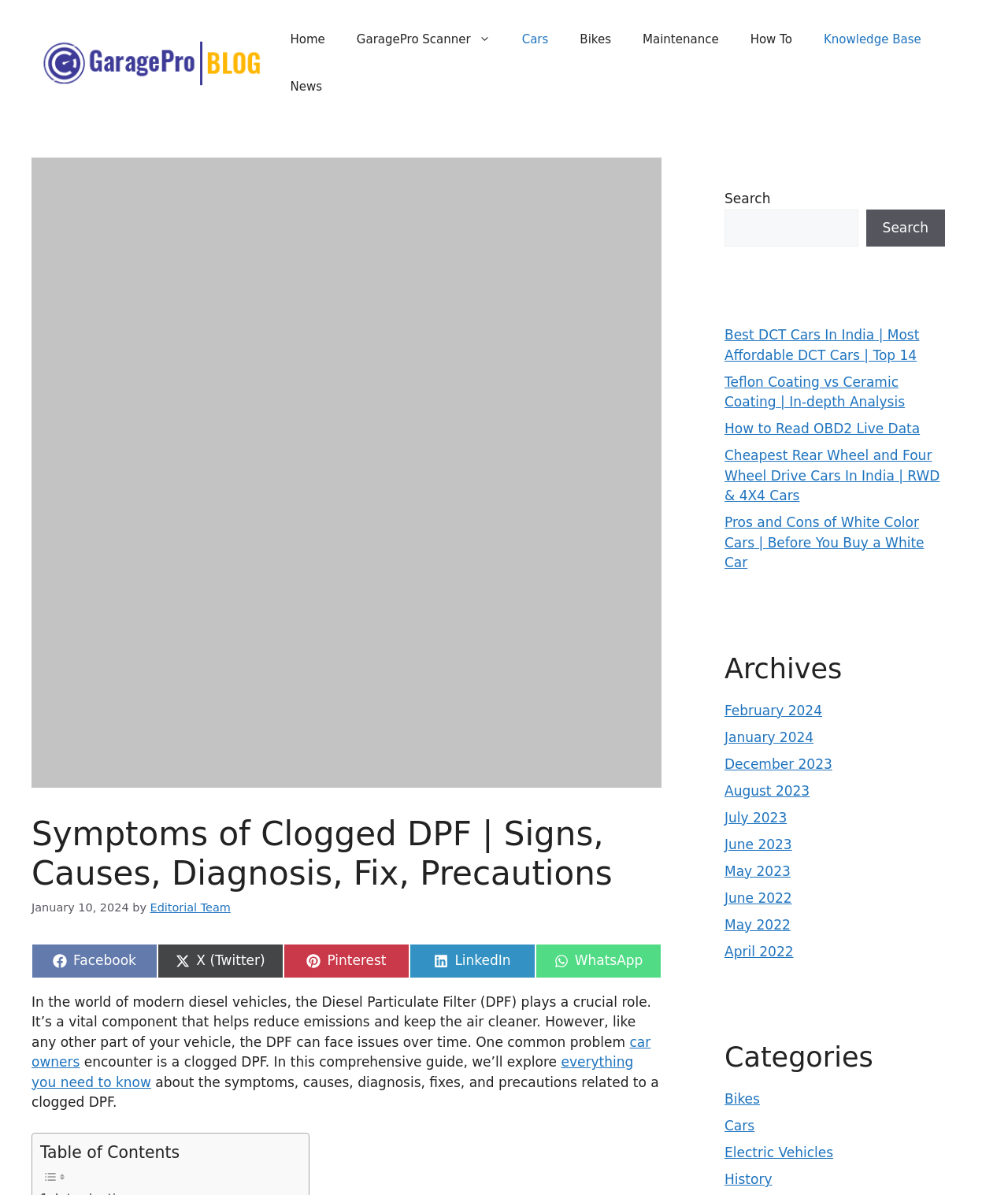Answer succinctly with a single word or phrase:
How many categories are listed in the archives section?

4